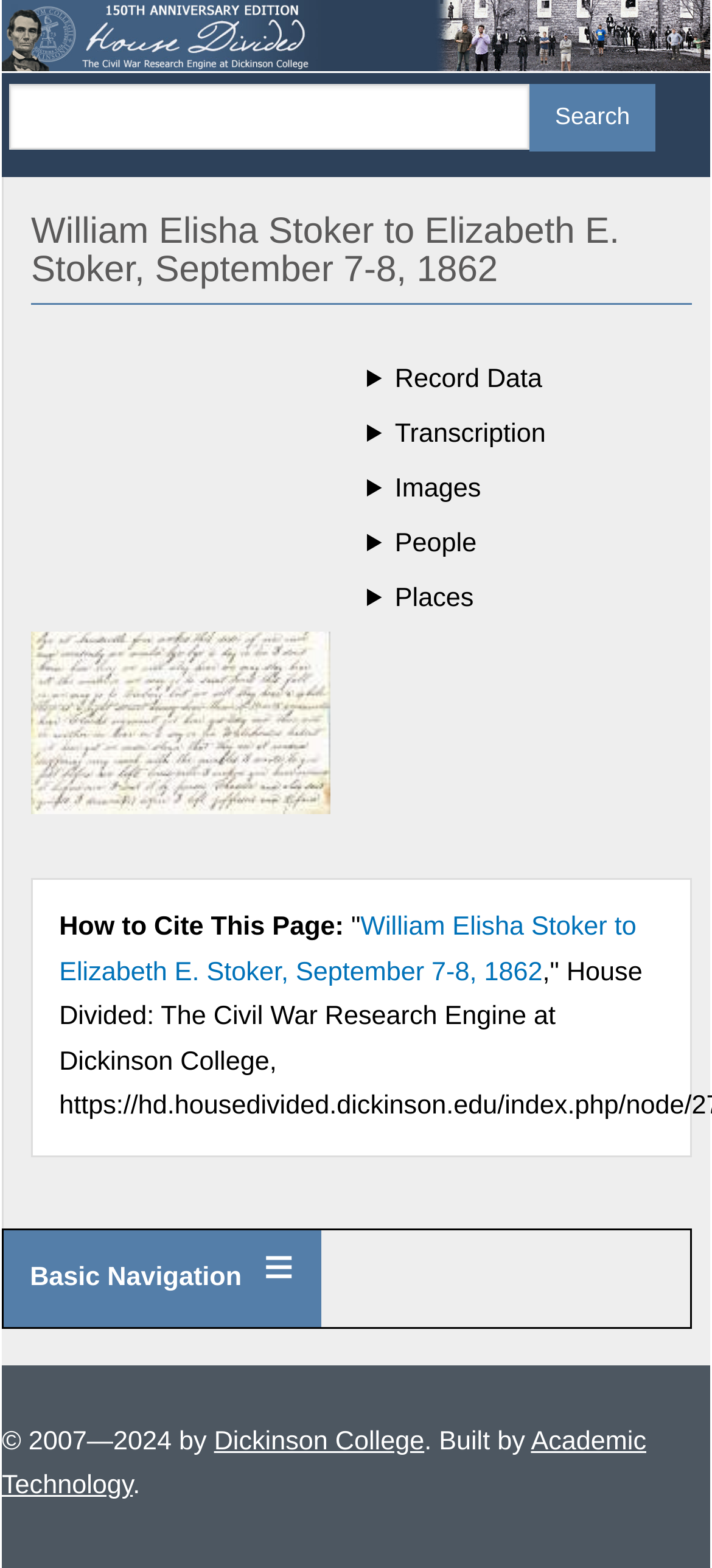Provide a one-word or brief phrase answer to the question:
What is the name of the recipient of the letter?

Elizabeth E. Stoker